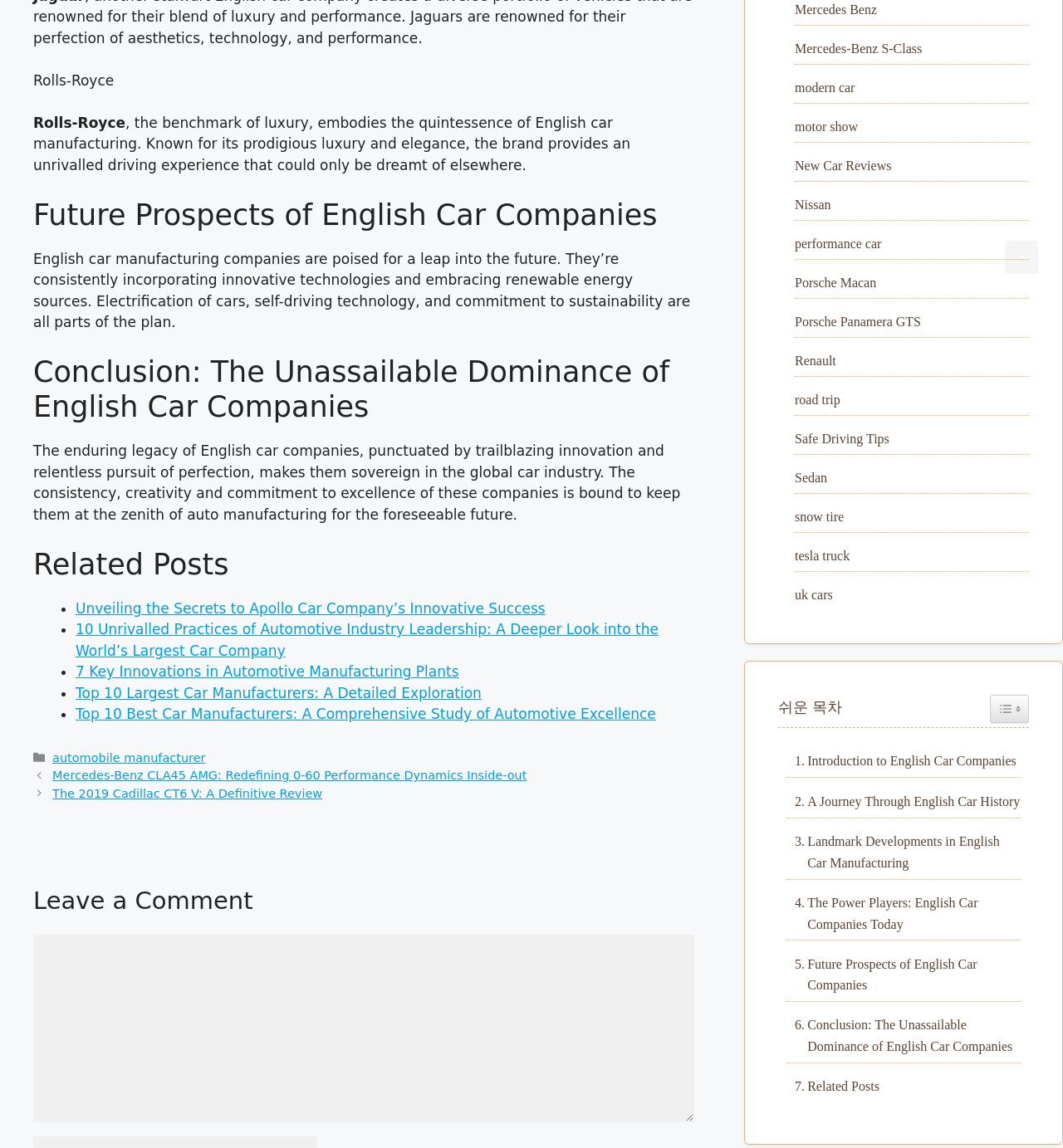Locate the bounding box coordinates of the element you need to click to accomplish the task described by this instruction: "Click on 'Top 10 Best Car Manufacturers: A Comprehensive Study of Automotive Excellence'".

[0.071, 0.615, 0.617, 0.629]